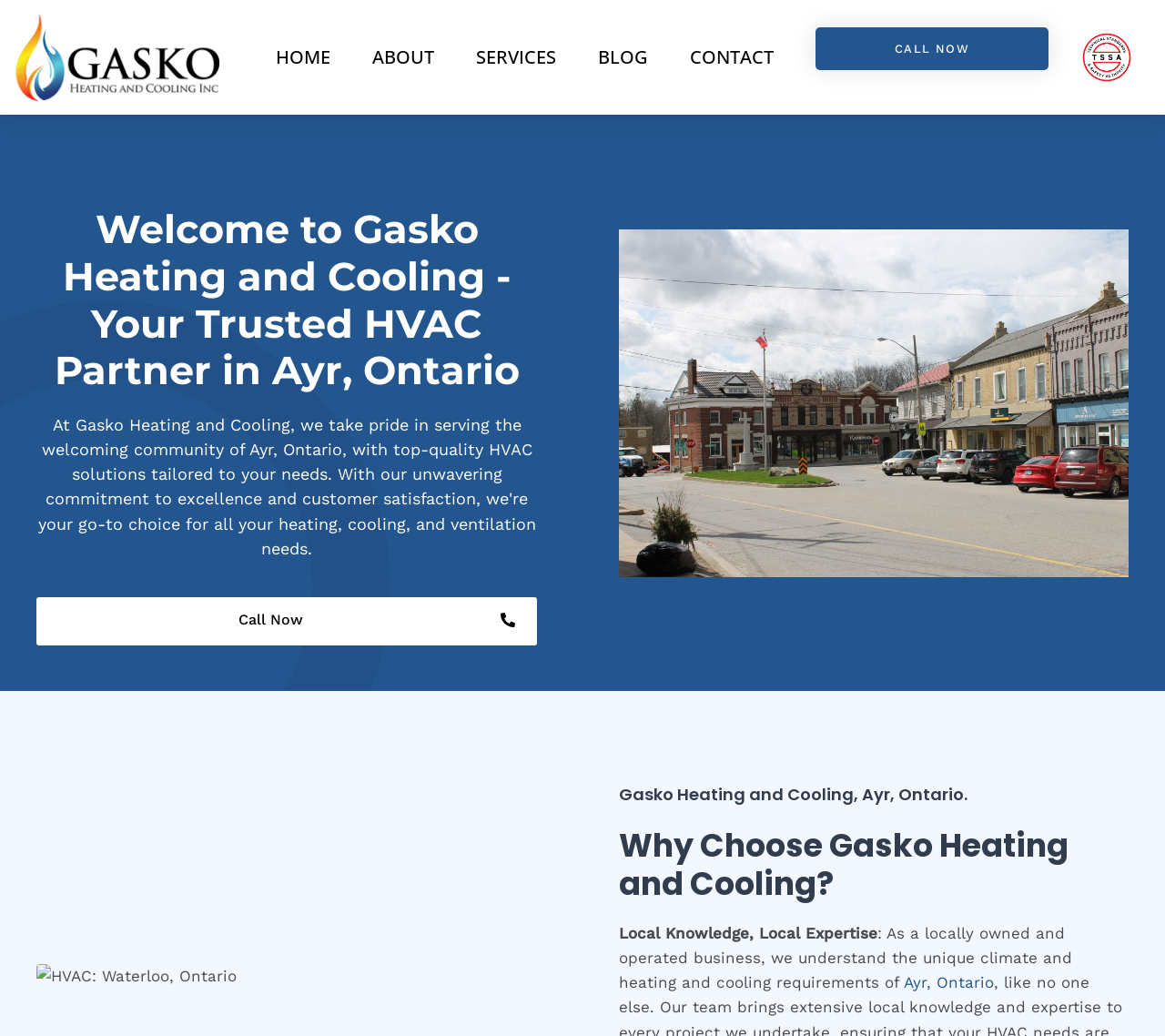Please specify the bounding box coordinates of the clickable section necessary to execute the following command: "Click SERVICES".

[0.393, 0.015, 0.493, 0.096]